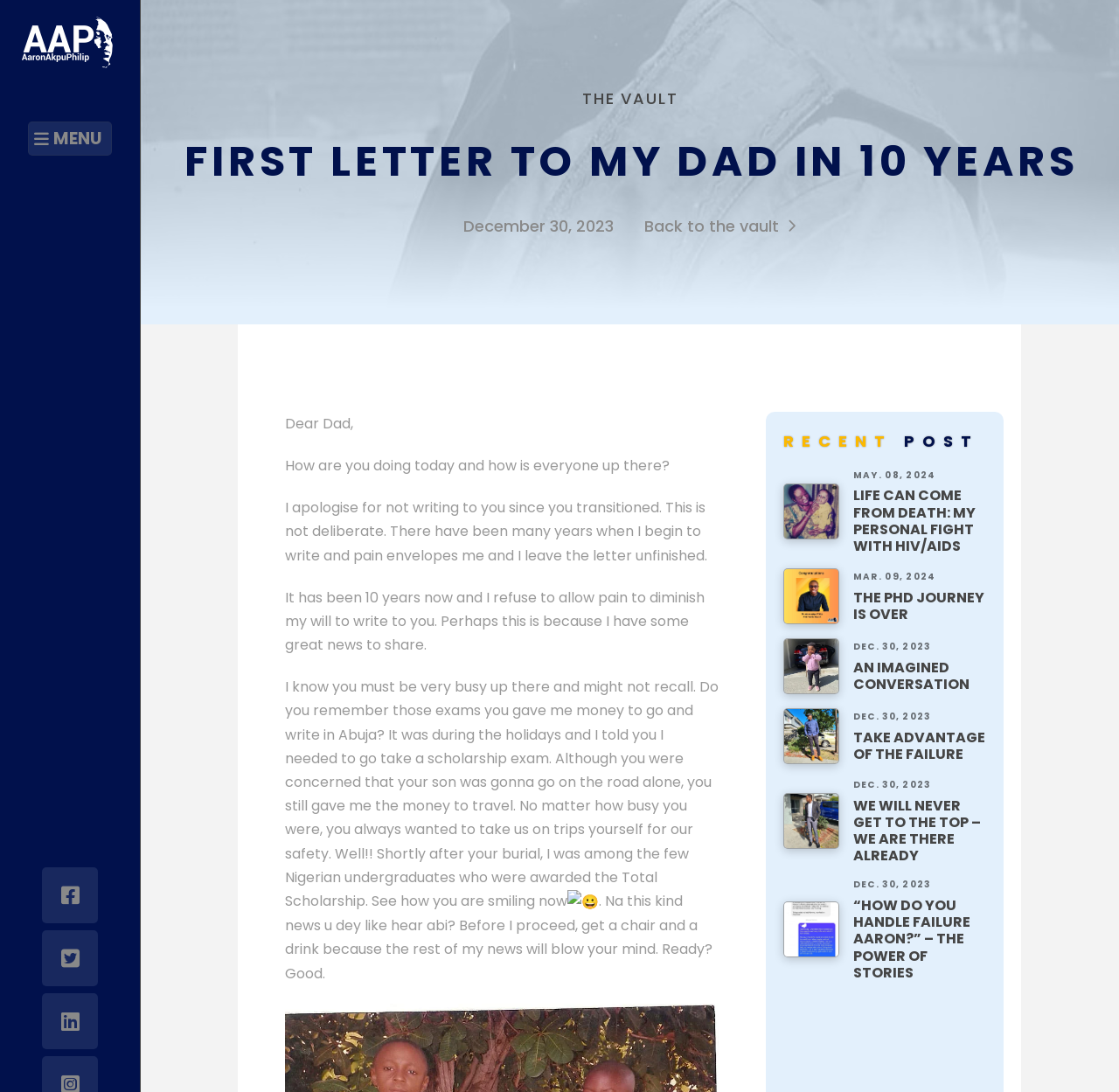Find the bounding box coordinates of the clickable element required to execute the following instruction: "View the featured image for 'FIRST LETTER TO MY DAD IN 10 YEARS'". Provide the coordinates as four float numbers between 0 and 1, i.e., [left, top, right, bottom].

[0.125, 0.0, 1.0, 0.297]